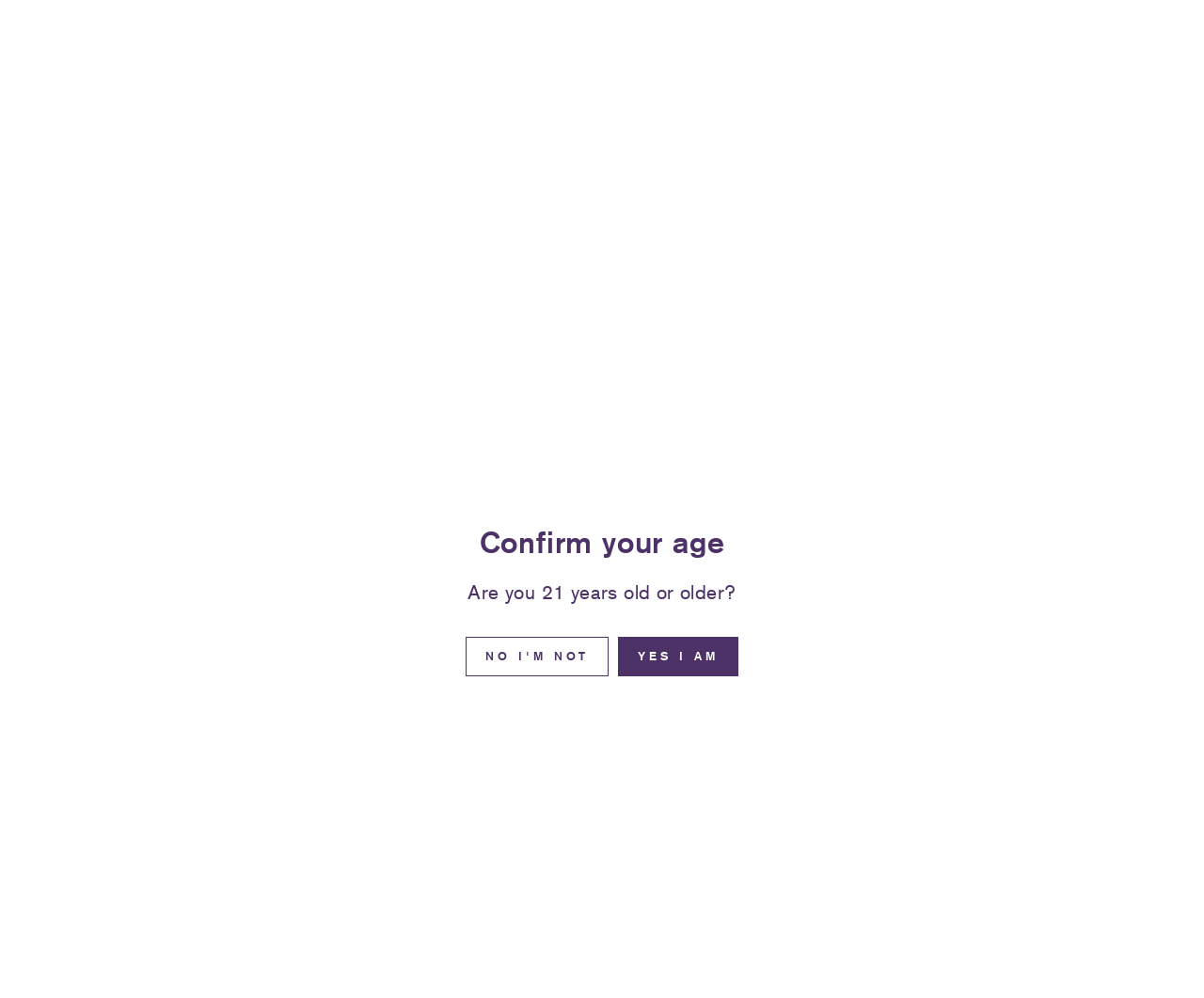What is the current page status?
Based on the image, provide your answer in one word or phrase.

404 Not Found